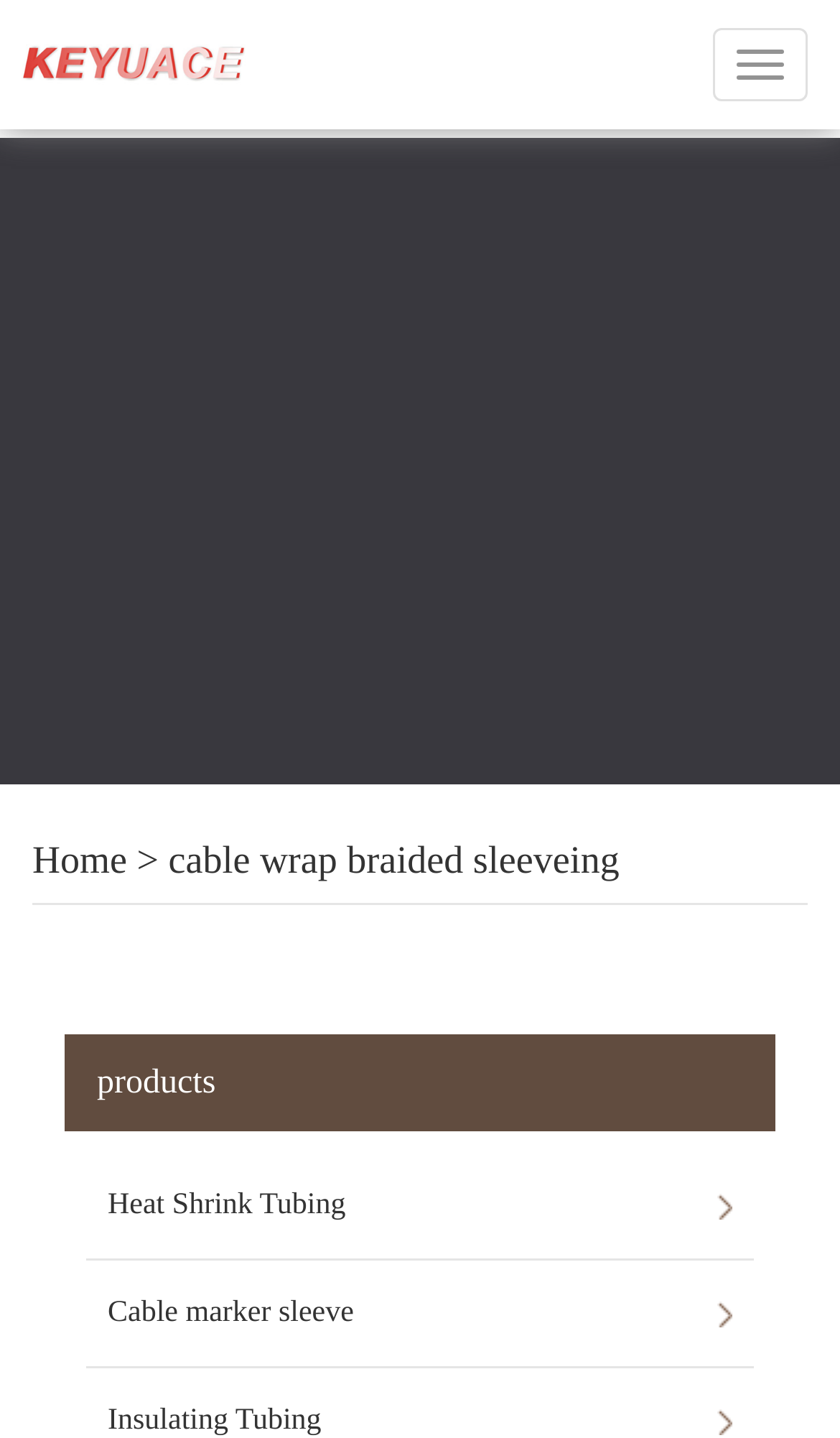Is the company a manufacturer?
Carefully analyze the image and provide a detailed answer to the question.

I found the text 'China cable wrap braided sleeveing Manufacture' in the meta description, which suggests that the company is a manufacturer of cable wrap braided sleeveing products.